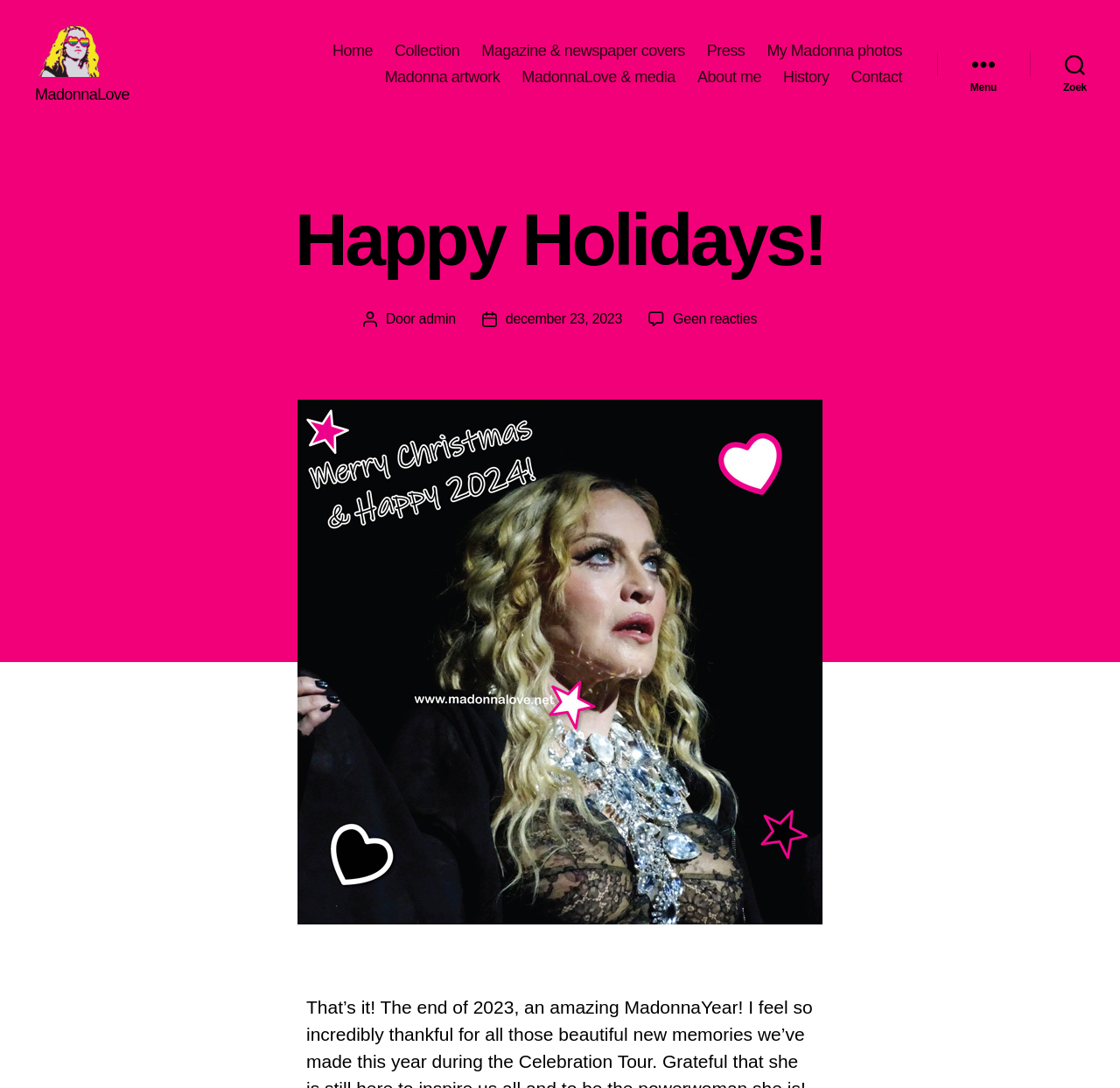Please identify the bounding box coordinates of the element on the webpage that should be clicked to follow this instruction: "Search using the Zoek button". The bounding box coordinates should be given as four float numbers between 0 and 1, formatted as [left, top, right, bottom].

[0.92, 0.053, 1.0, 0.089]